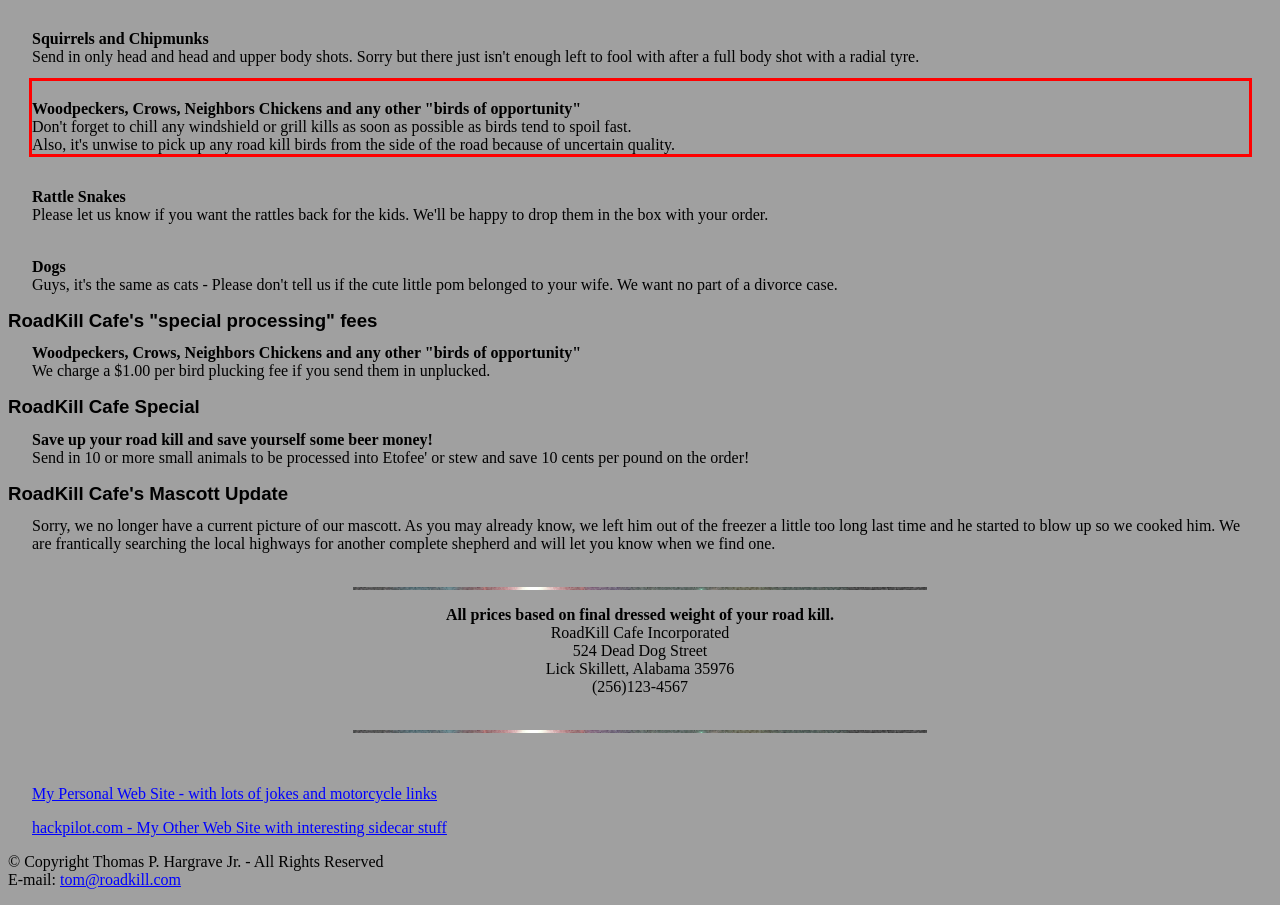Examine the webpage screenshot and use OCR to obtain the text inside the red bounding box.

Woodpeckers, Crows, Neighbors Chickens and any other "birds of opportunity" Don't forget to chill any windshield or grill kills as soon as possible as birds tend to spoil fast. Also, it's unwise to pick up any road kill birds from the side of the road because of uncertain quality.